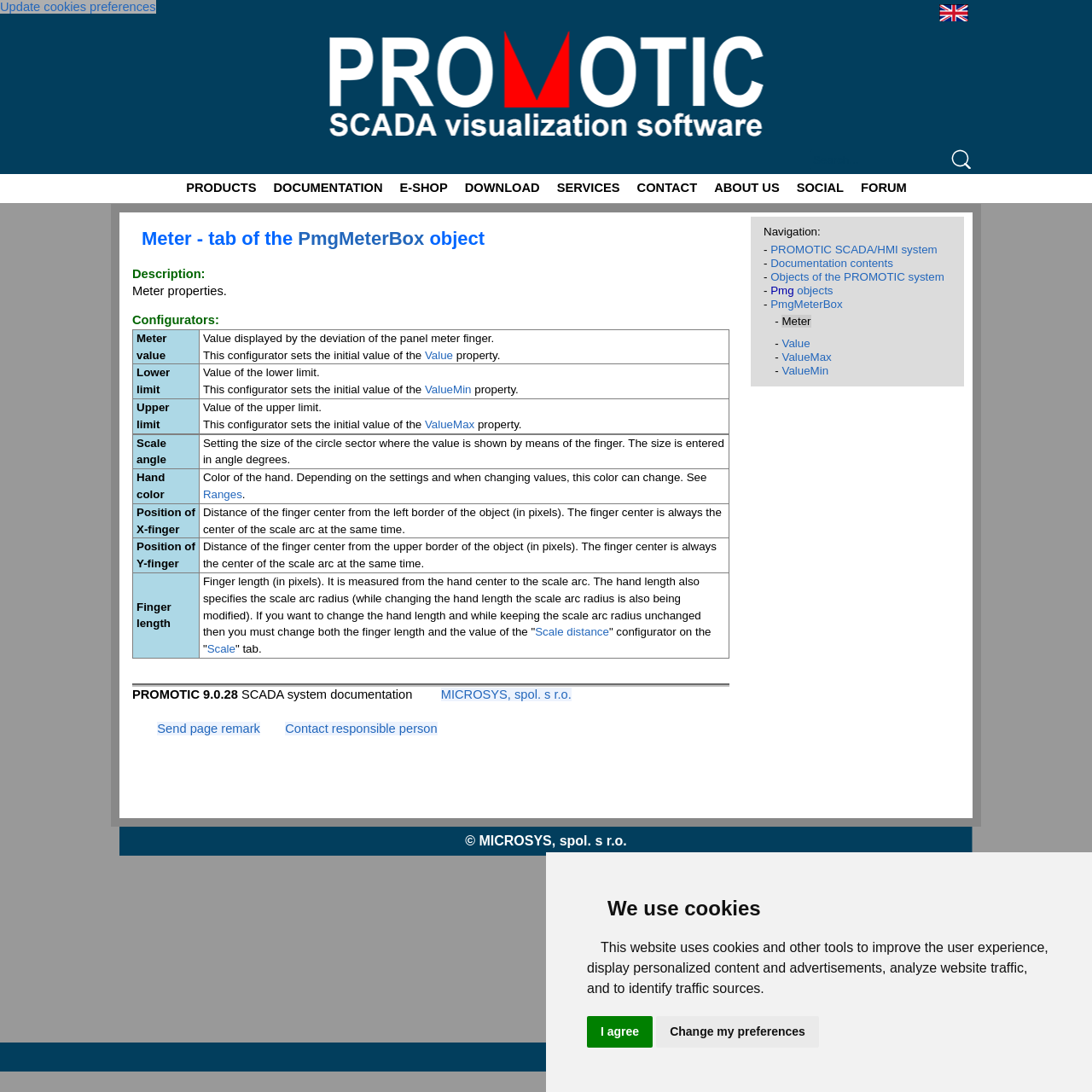What is the name of the tab that the current webpage is on?
From the screenshot, supply a one-word or short-phrase answer.

Meter